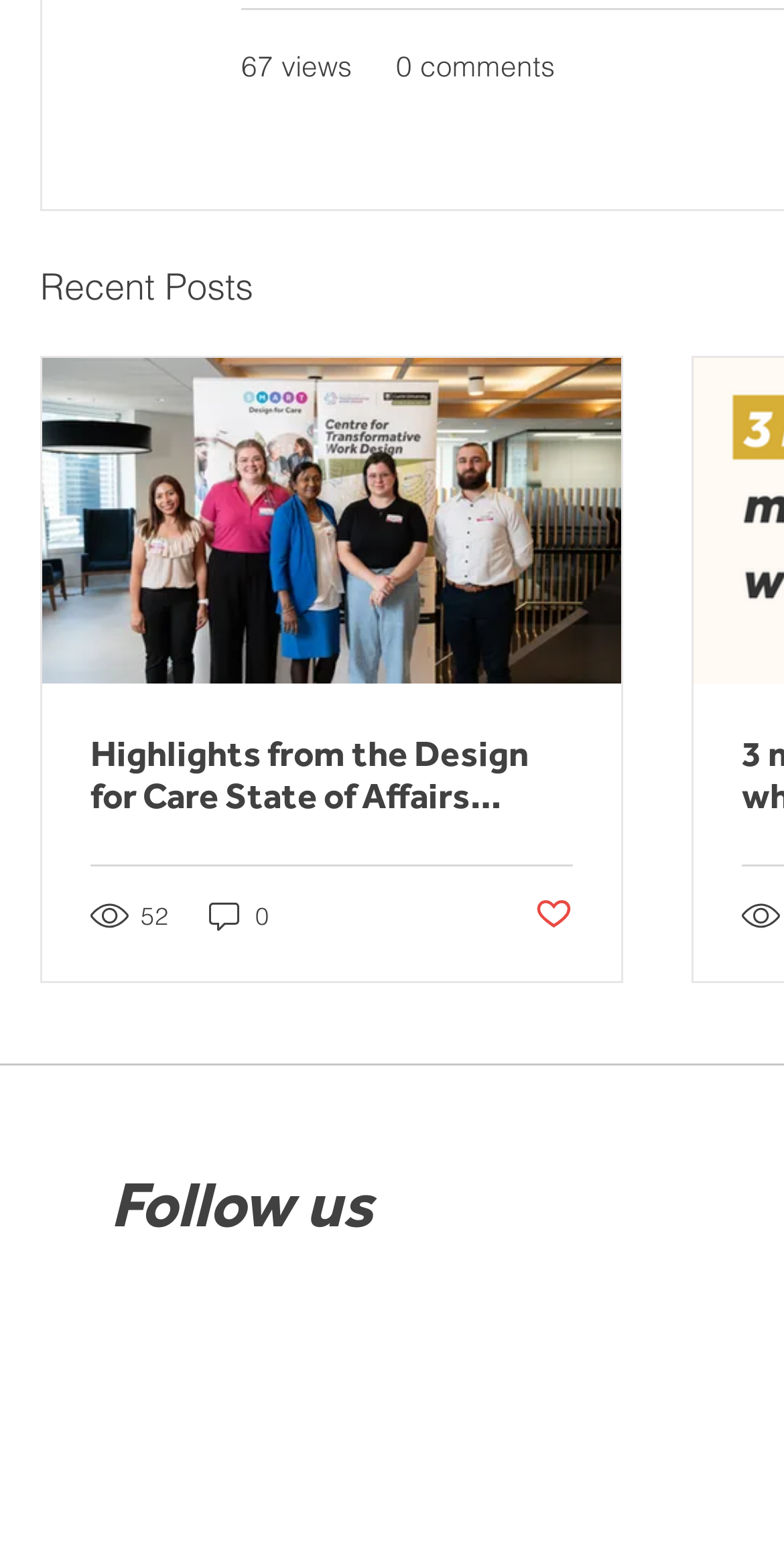Answer the following query concisely with a single word or phrase:
How many social media platforms are listed?

4